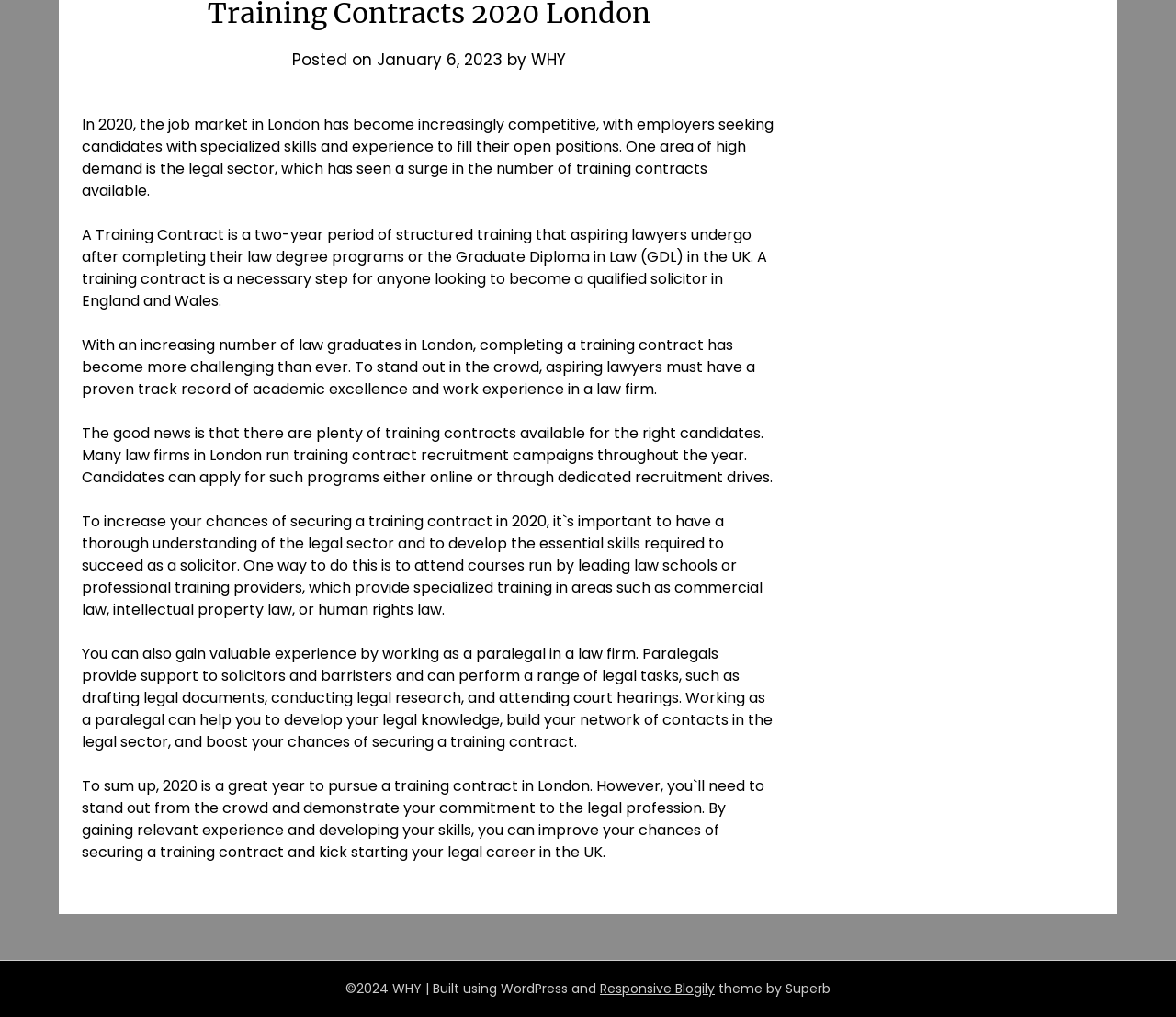Using the provided element description: "read more", determine the bounding box coordinates of the corresponding UI element in the screenshot.

None